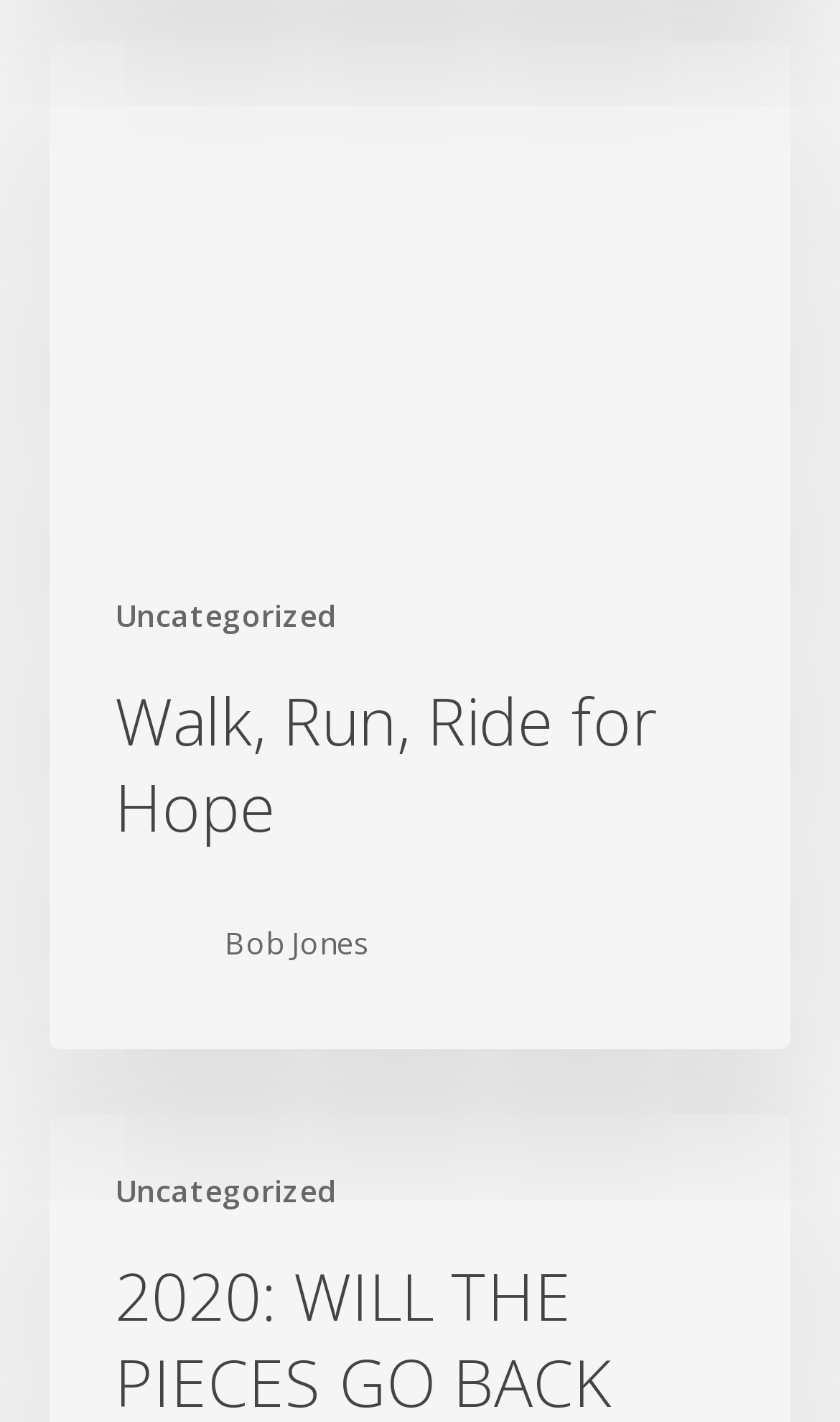Use the information in the screenshot to answer the question comprehensively: What is the category of the webpage?

I determined the answer by looking at the link elements on the webpage, which both contain the text 'Uncategorized'. This suggests that the webpage belongs to the 'Uncategorized' category.